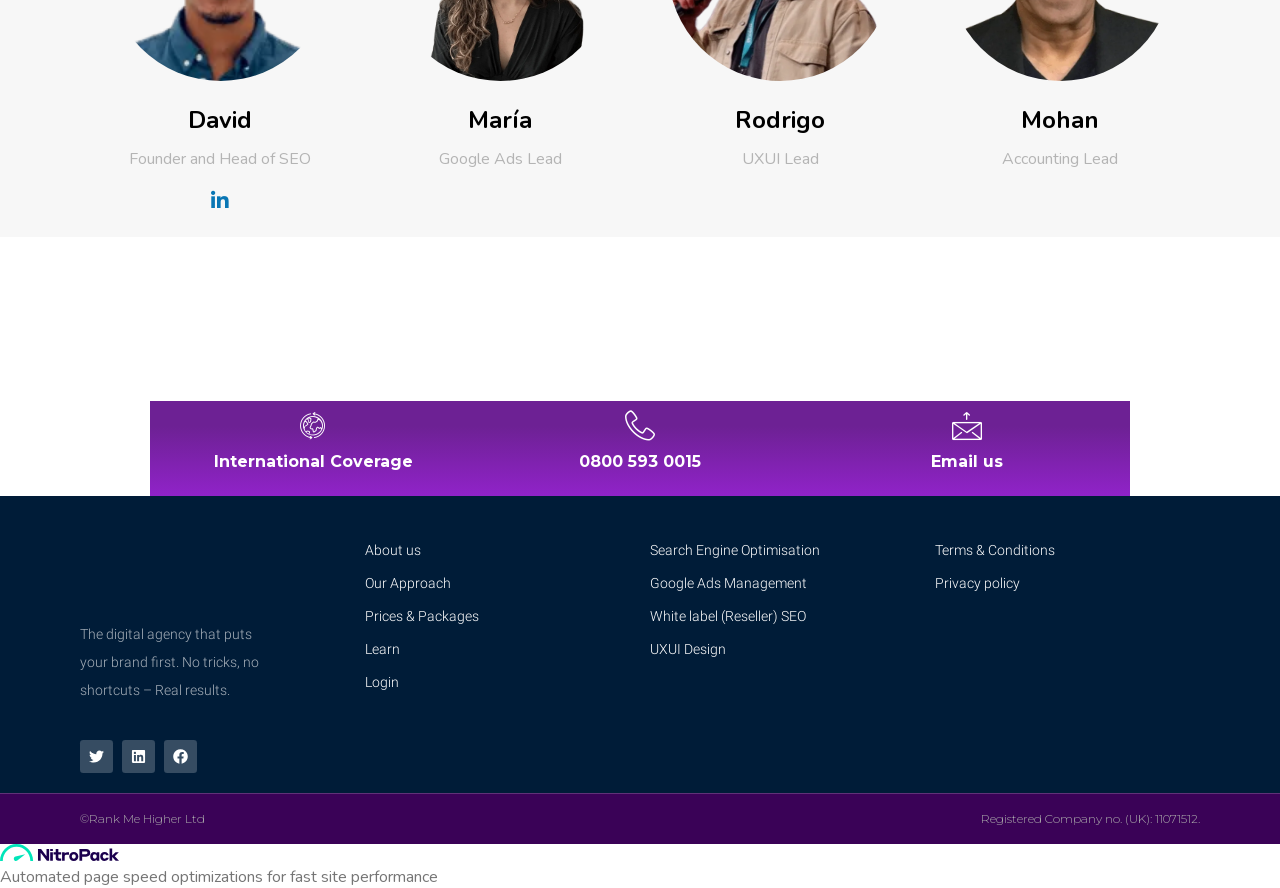Answer the following inquiry with a single word or phrase:
What is the phone number for international coverage?

0800 593 0015